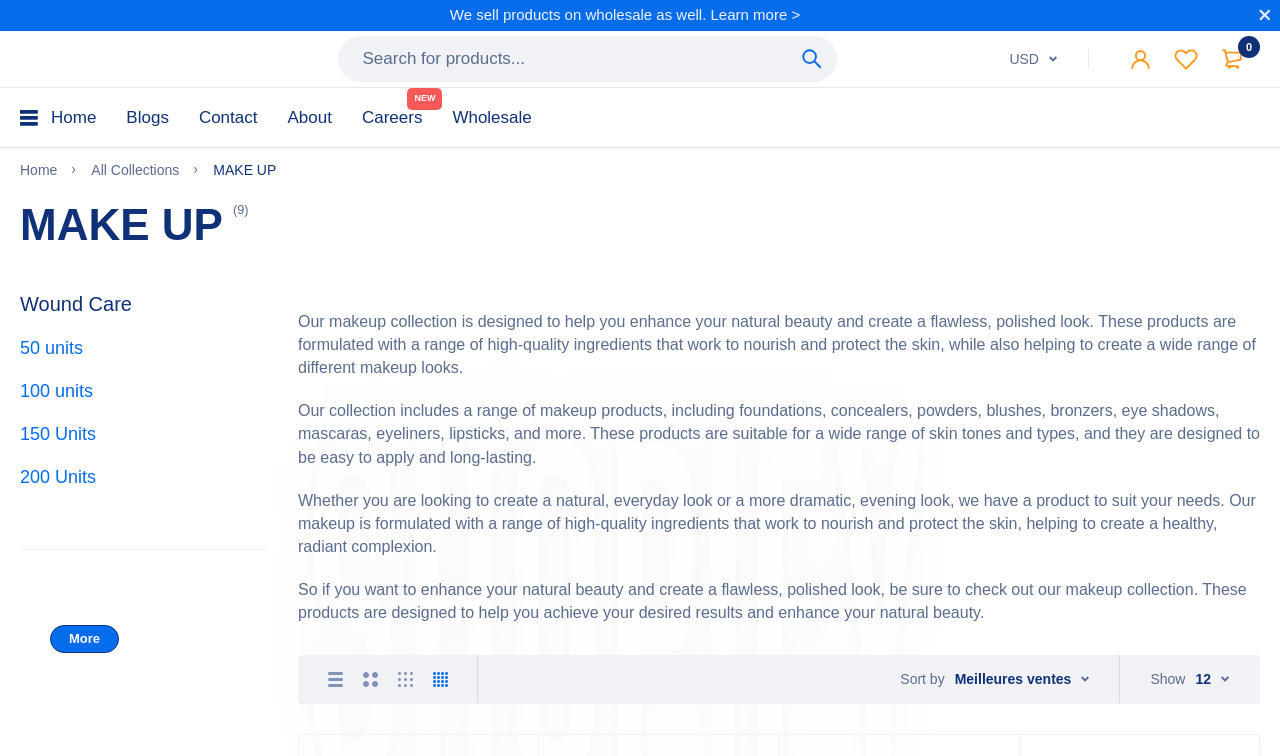Kindly determine the bounding box coordinates for the clickable area to achieve the given instruction: "Change currency to USD".

[0.785, 0.065, 0.827, 0.091]